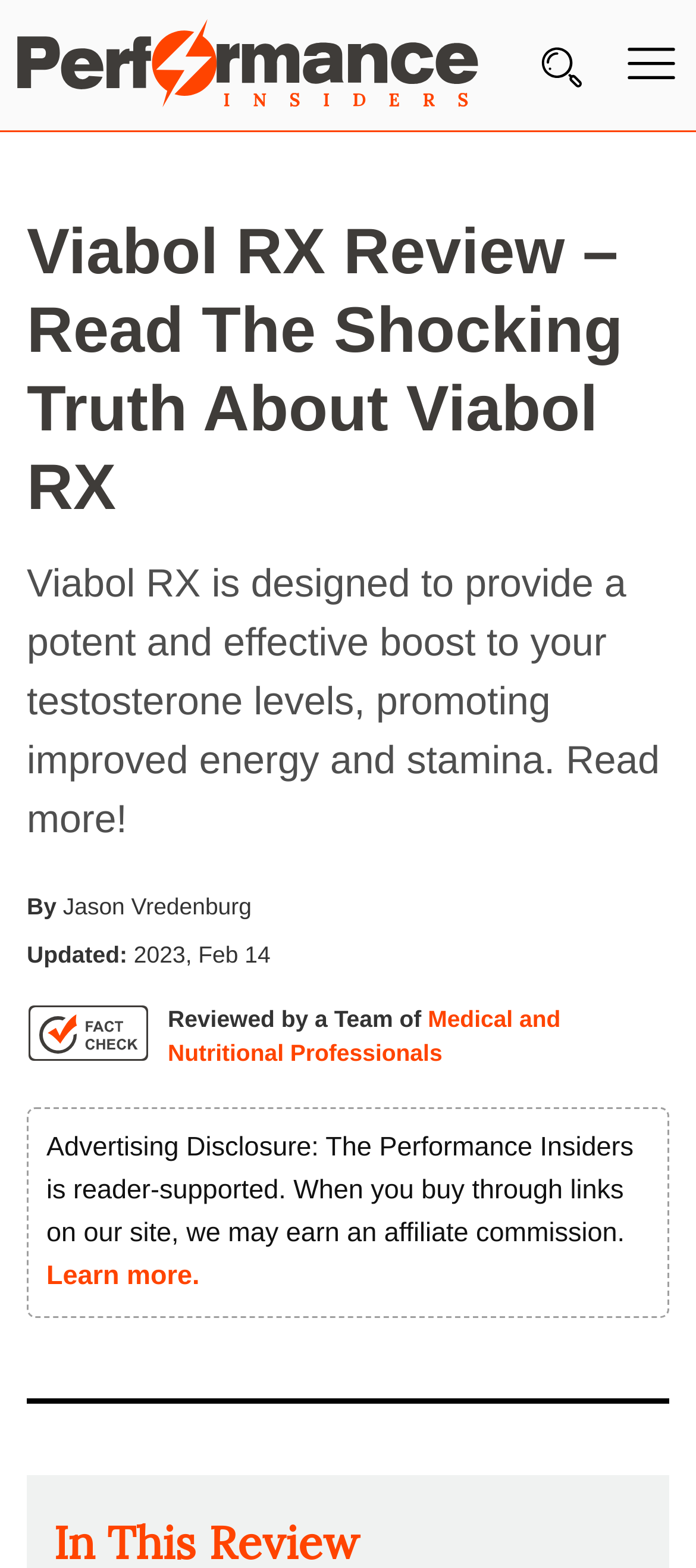Locate the bounding box coordinates of the UI element described by: "Learn more.". The bounding box coordinates should consist of four float numbers between 0 and 1, i.e., [left, top, right, bottom].

[0.067, 0.804, 0.287, 0.823]